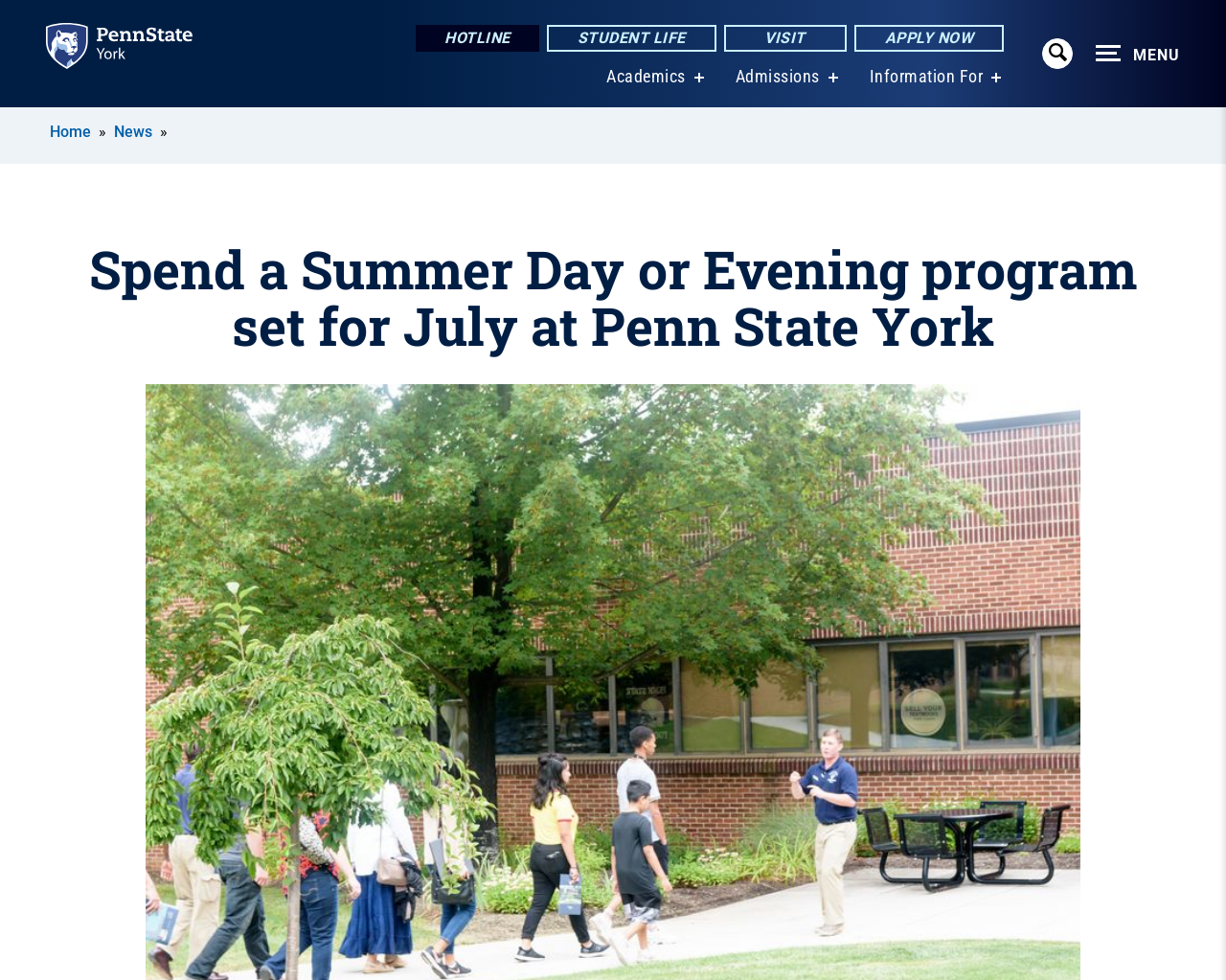What are the options in the navigation menu?
From the details in the image, answer the question comprehensively.

The navigation menu is located at the top of the webpage, and it contains four options: HOTLINE, STUDENT LIFE, VISIT, and APPLY NOW. These options can be found by examining the links in the top navigation bar.